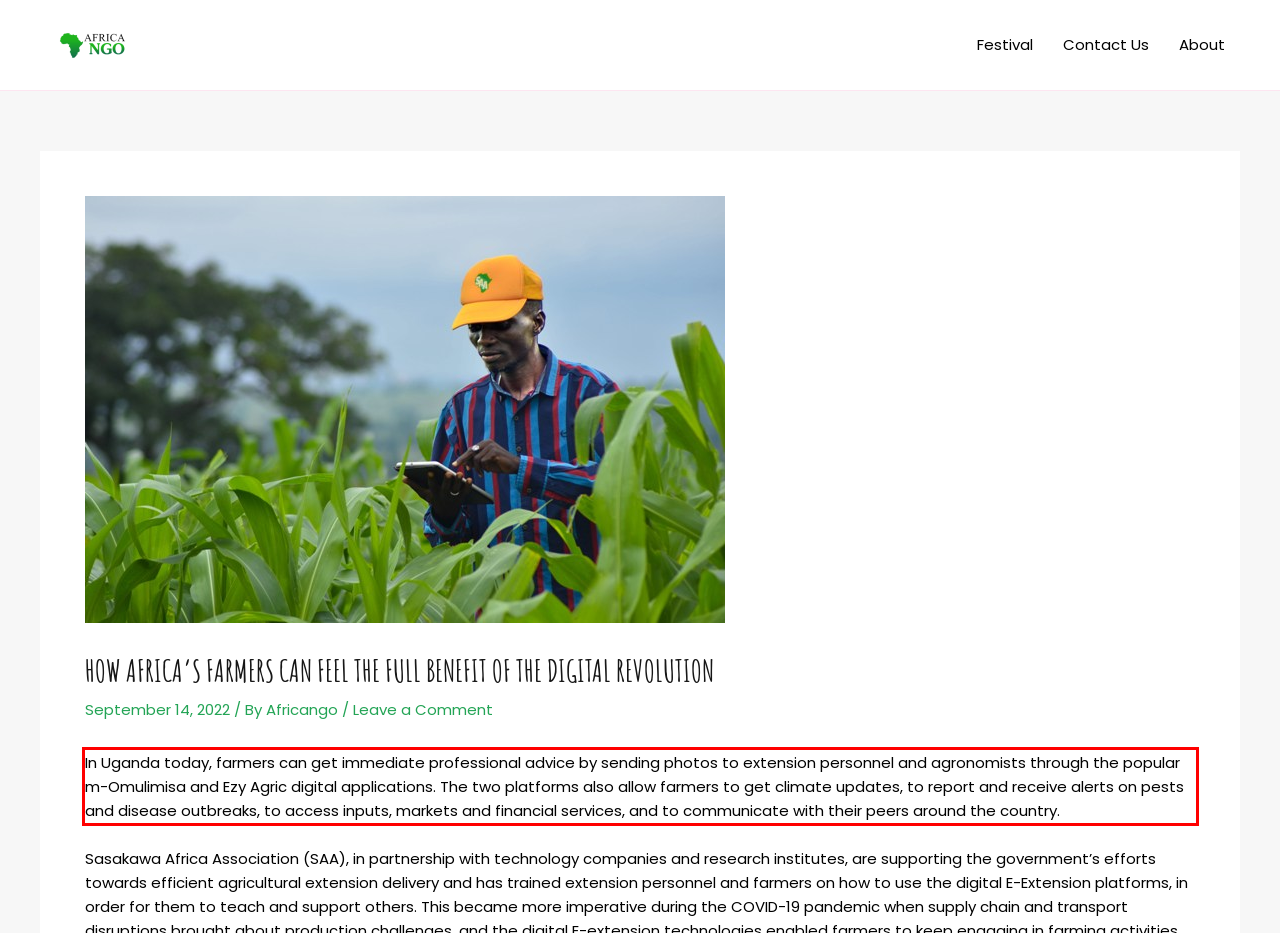Please identify and extract the text content from the UI element encased in a red bounding box on the provided webpage screenshot.

In Uganda today, farmers can get immediate professional advice by sending photos to extension personnel and agronomists through the popular m-Omulimisa and Ezy Agric digital applications. The two platforms also allow farmers to get climate updates, to report and receive alerts on pests and disease outbreaks, to access inputs, markets and financial services, and to communicate with their peers around the country.